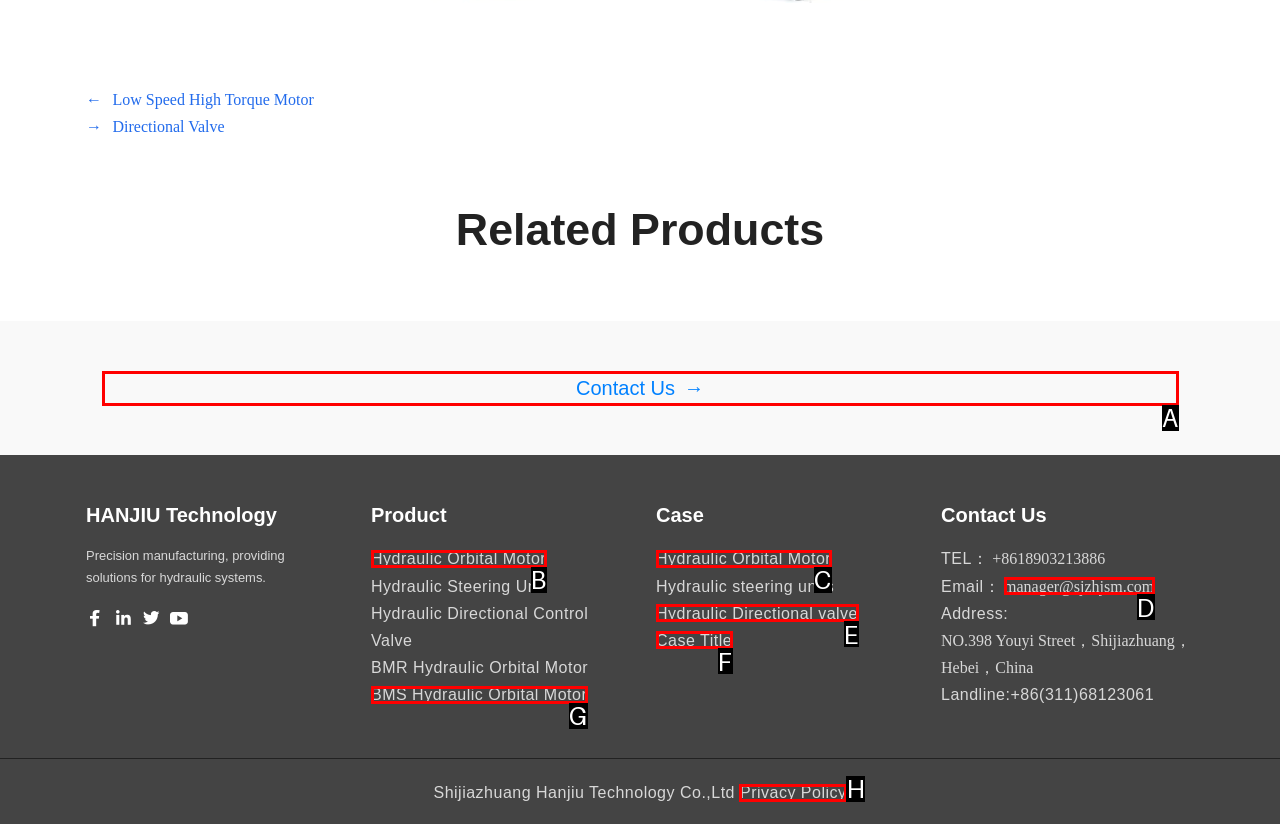Select the HTML element that corresponds to the description: BMS Hydraulic Orbital Motor. Answer with the letter of the matching option directly from the choices given.

G